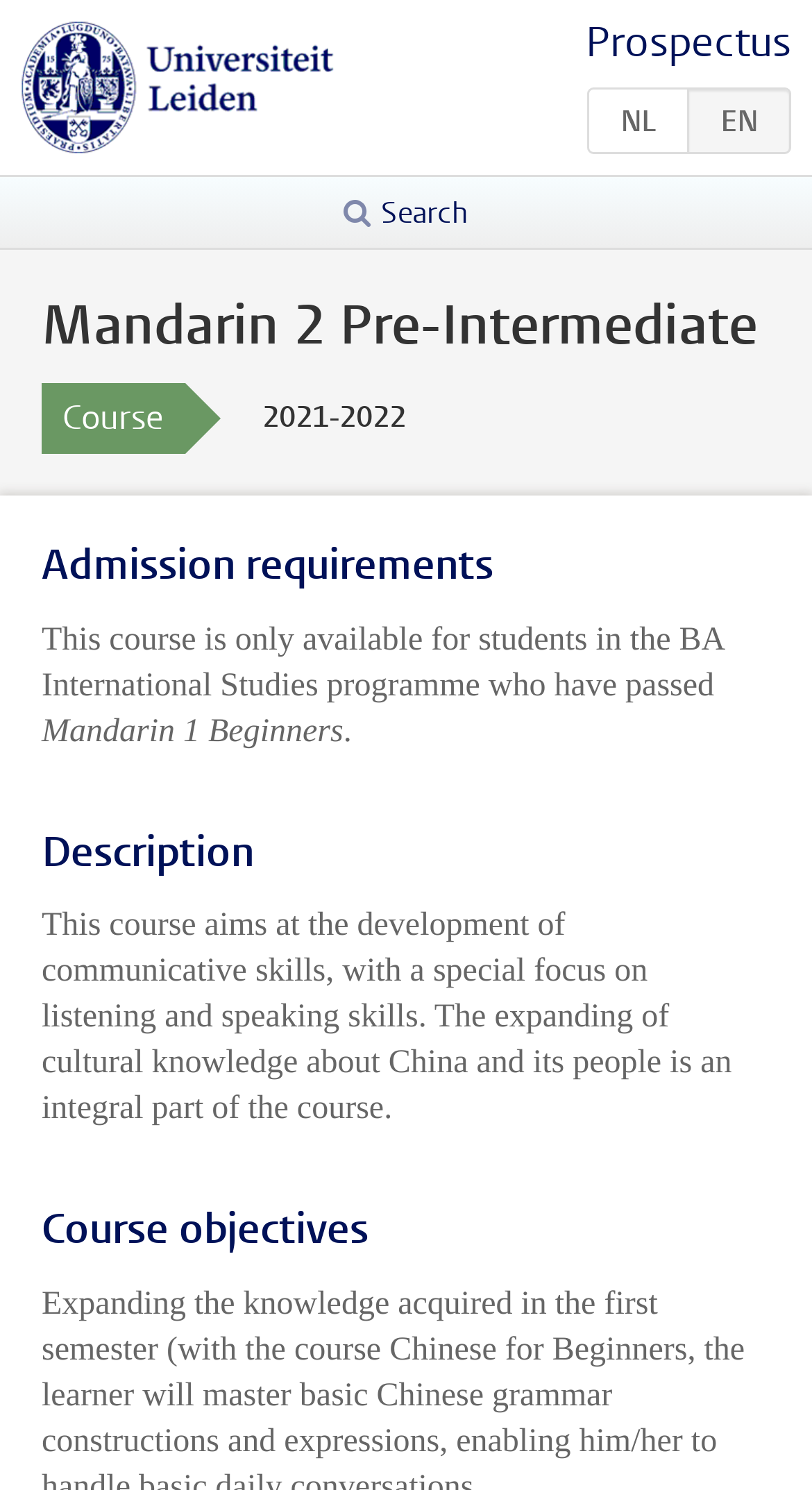Locate the bounding box of the UI element based on this description: "Prospectus". Provide four float numbers between 0 and 1 as [left, top, right, bottom].

[0.721, 0.01, 0.974, 0.048]